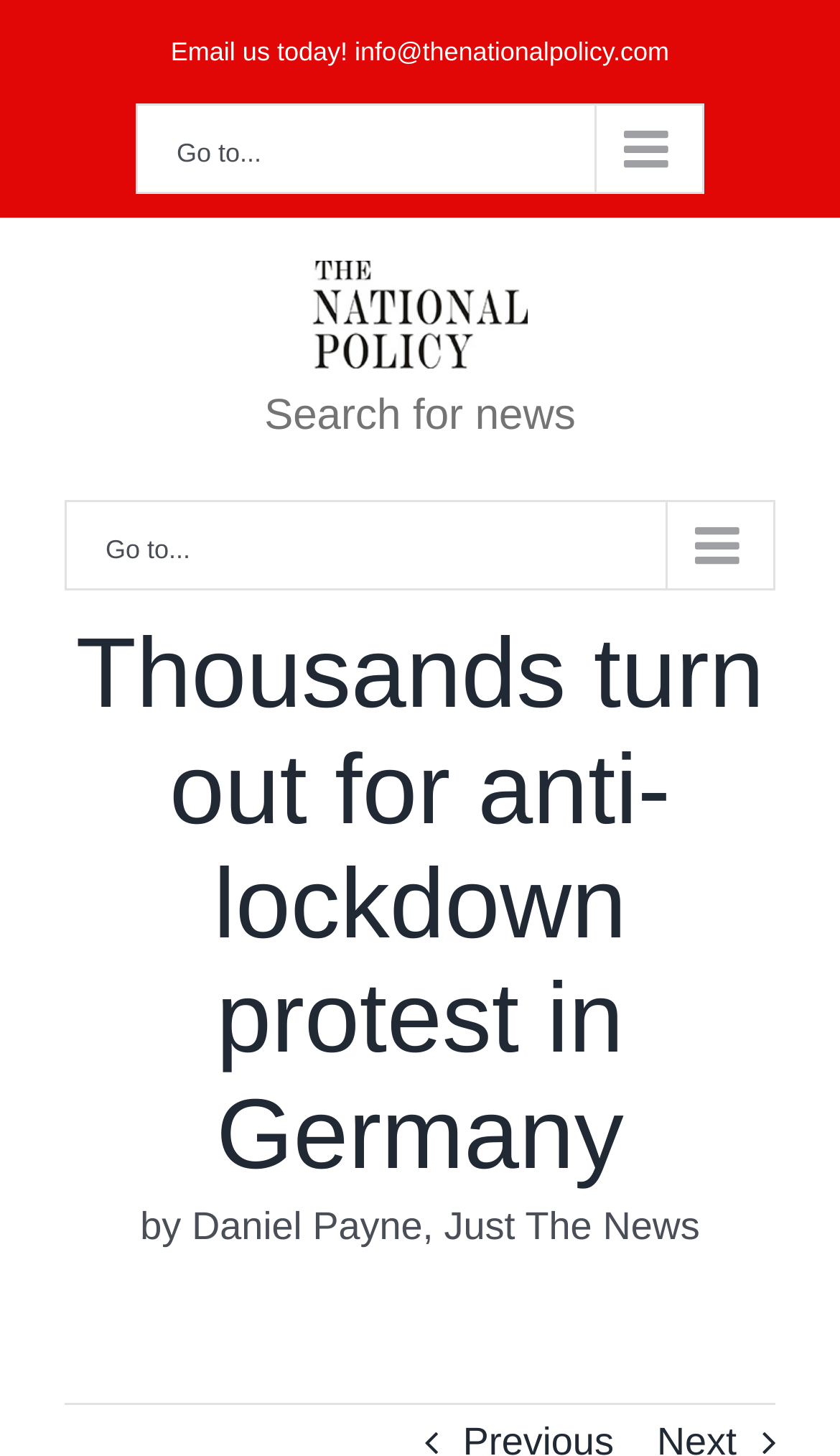Given the description of a UI element: "Go to...", identify the bounding box coordinates of the matching element in the webpage screenshot.

[0.162, 0.072, 0.838, 0.134]